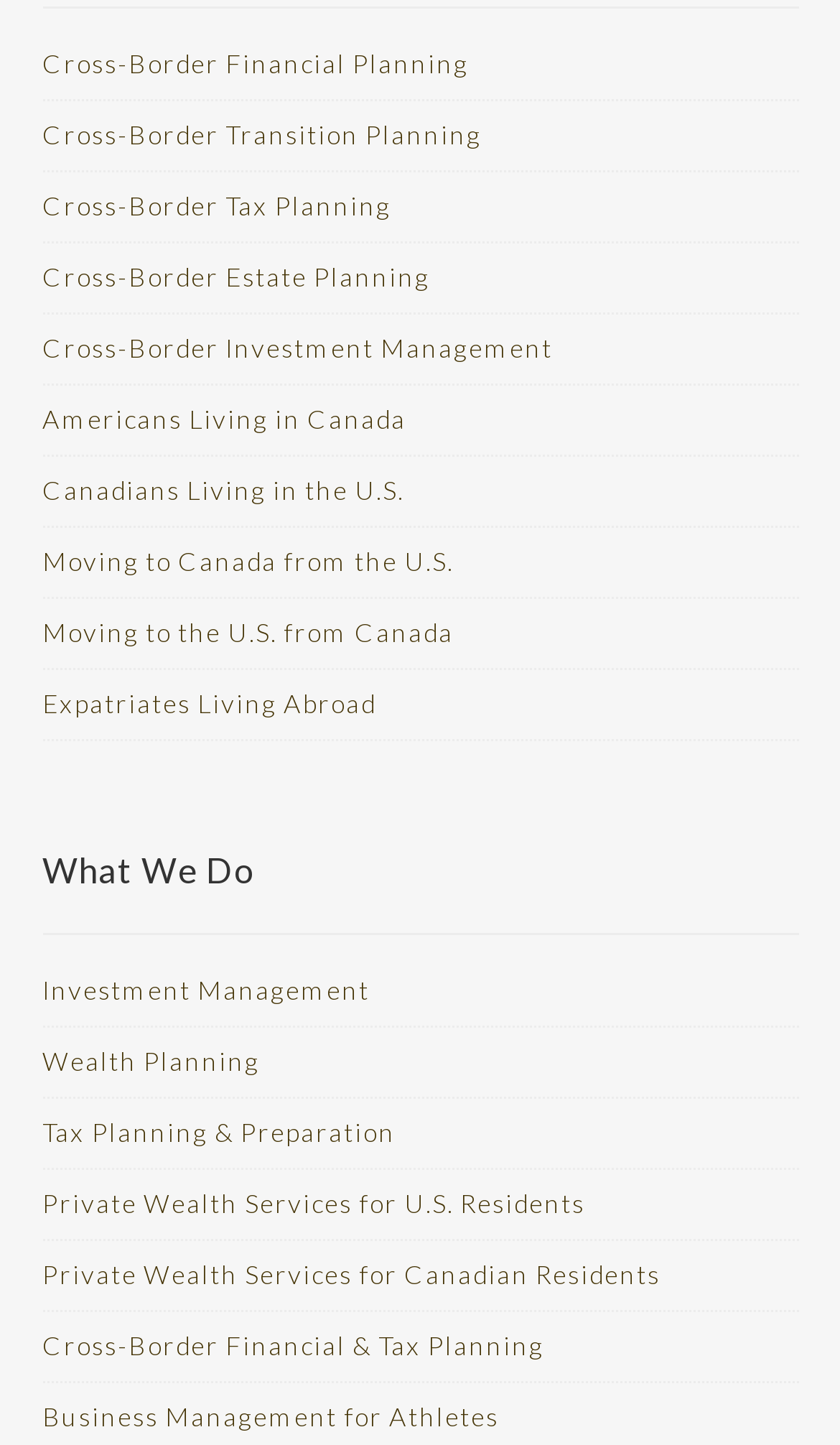Find the bounding box coordinates for the element that must be clicked to complete the instruction: "Read about Moving to Canada from the U.S.". The coordinates should be four float numbers between 0 and 1, indicated as [left, top, right, bottom].

[0.05, 0.377, 0.54, 0.399]